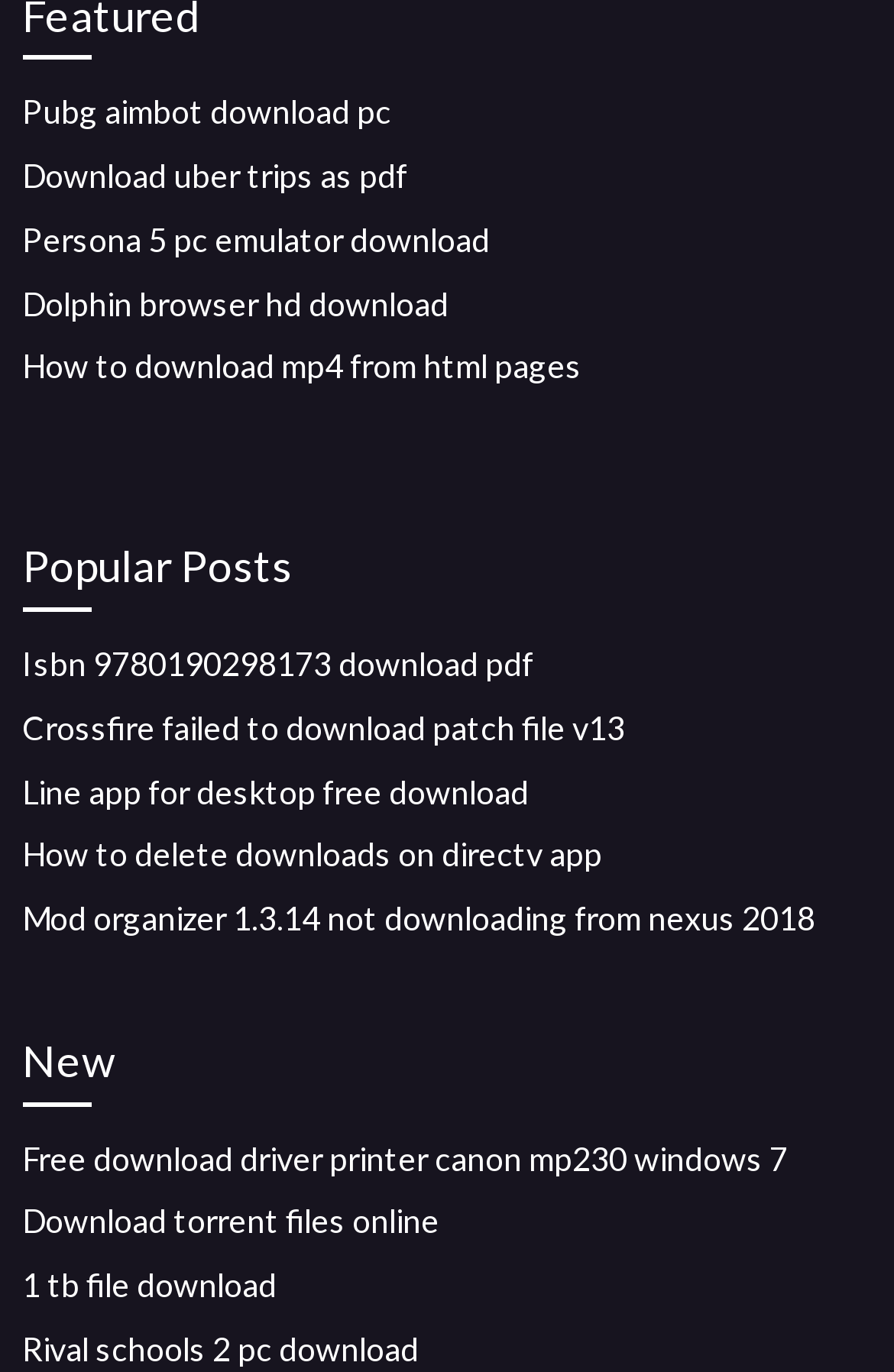Locate the bounding box of the UI element with the following description: "Persona 5 pc emulator download".

[0.025, 0.16, 0.548, 0.189]